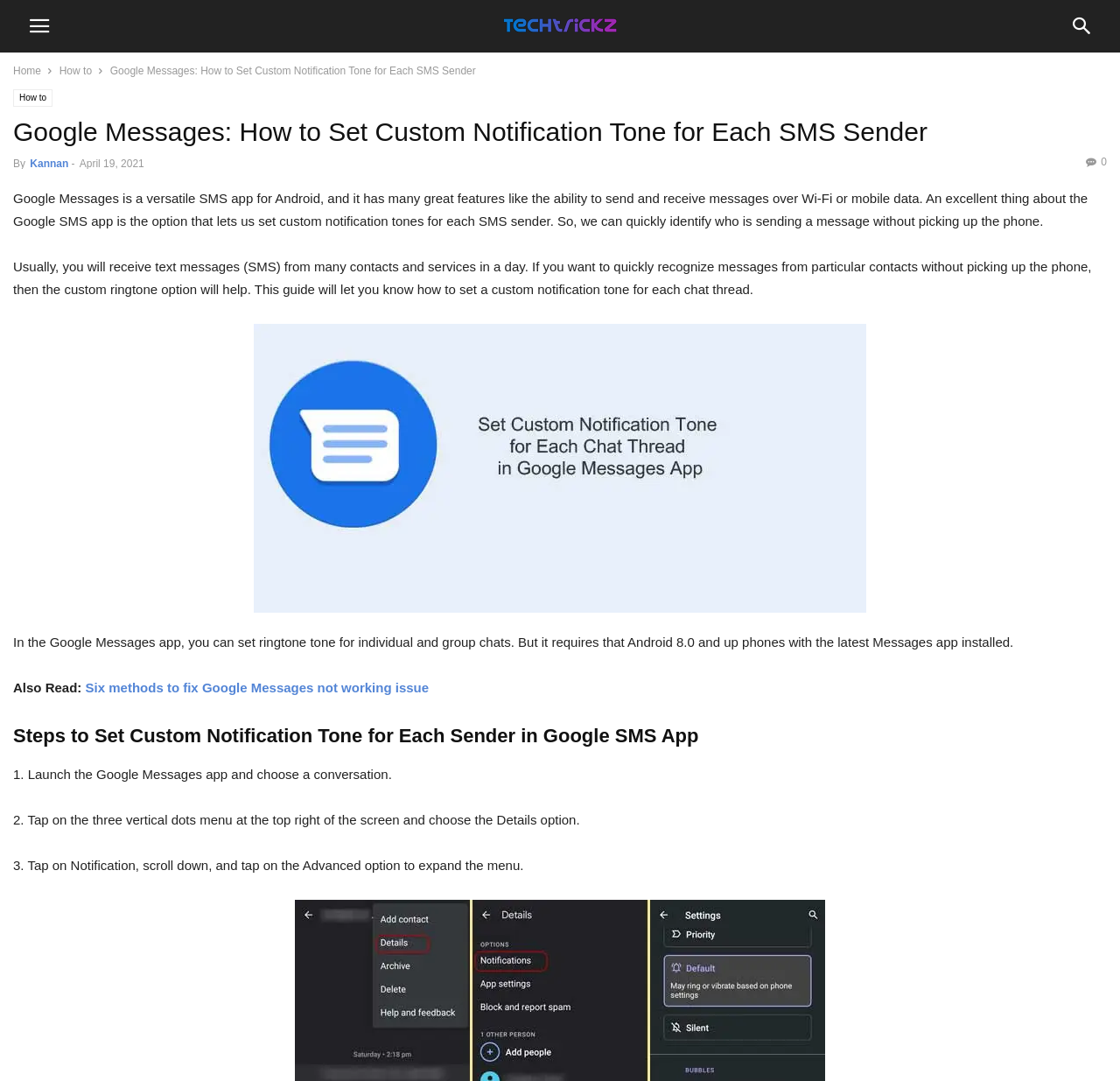Determine the heading of the webpage and extract its text content.

Google Messages: How to Set Custom Notification Tone for Each SMS Sender